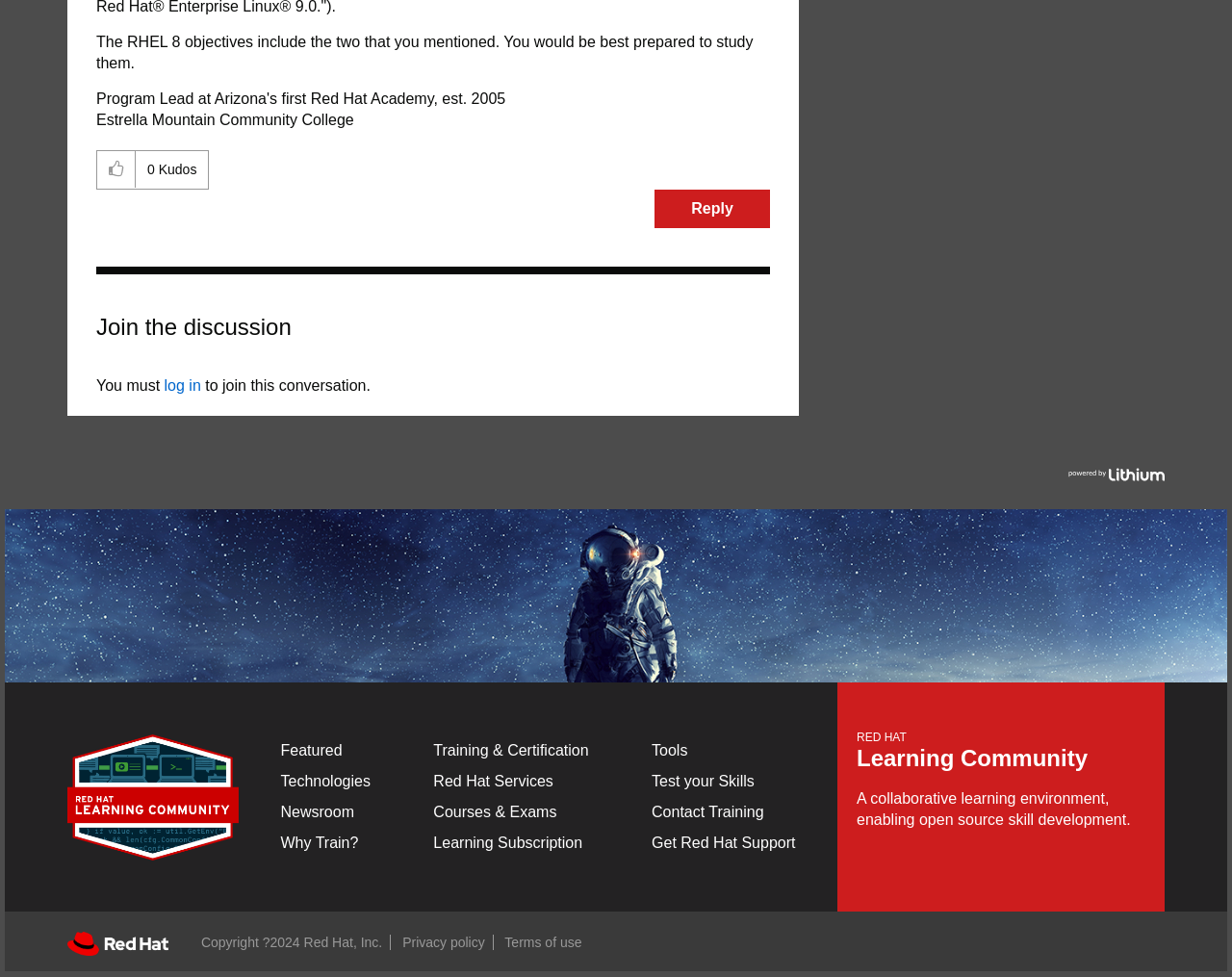Locate the bounding box coordinates of the segment that needs to be clicked to meet this instruction: "Get Started".

[0.352, 0.791, 0.449, 0.808]